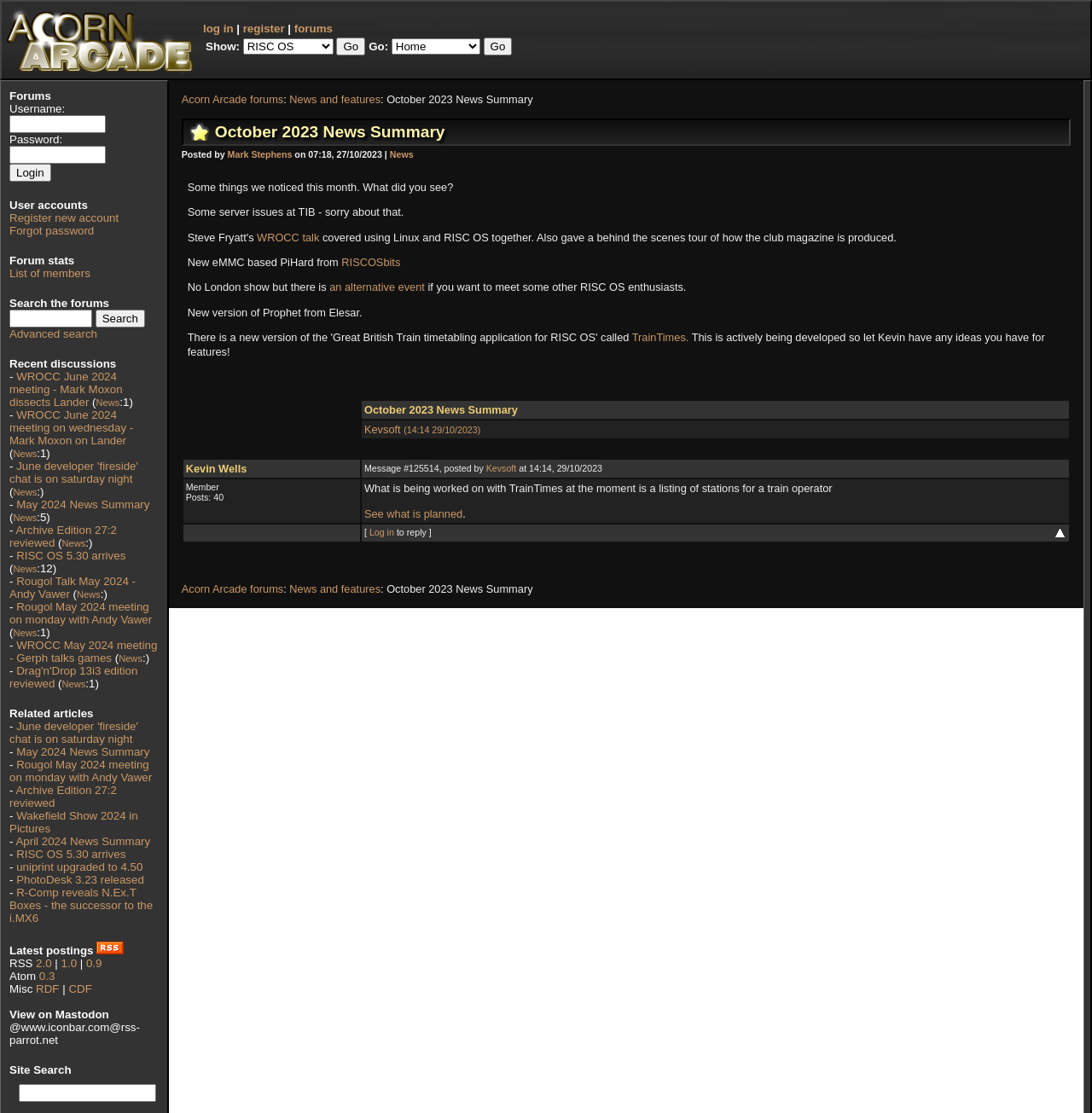Refer to the image and provide an in-depth answer to the question: 
How many login options are available?

There are two login options available: 'log in' and 'register'. These options can be found in the top-right corner of the webpage, in a layout table cell.